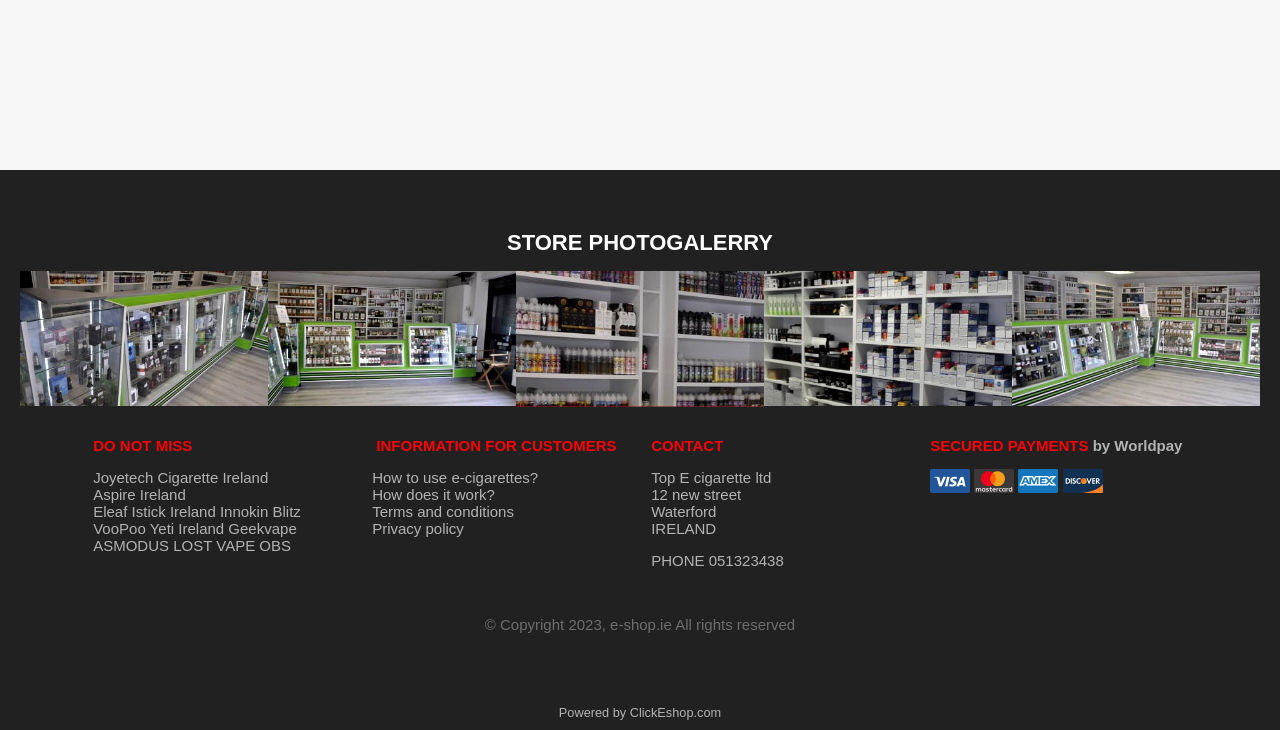From the given element description: "Articles", find the bounding box for the UI element. Provide the coordinates as four float numbers between 0 and 1, in the order [left, top, right, bottom].

None